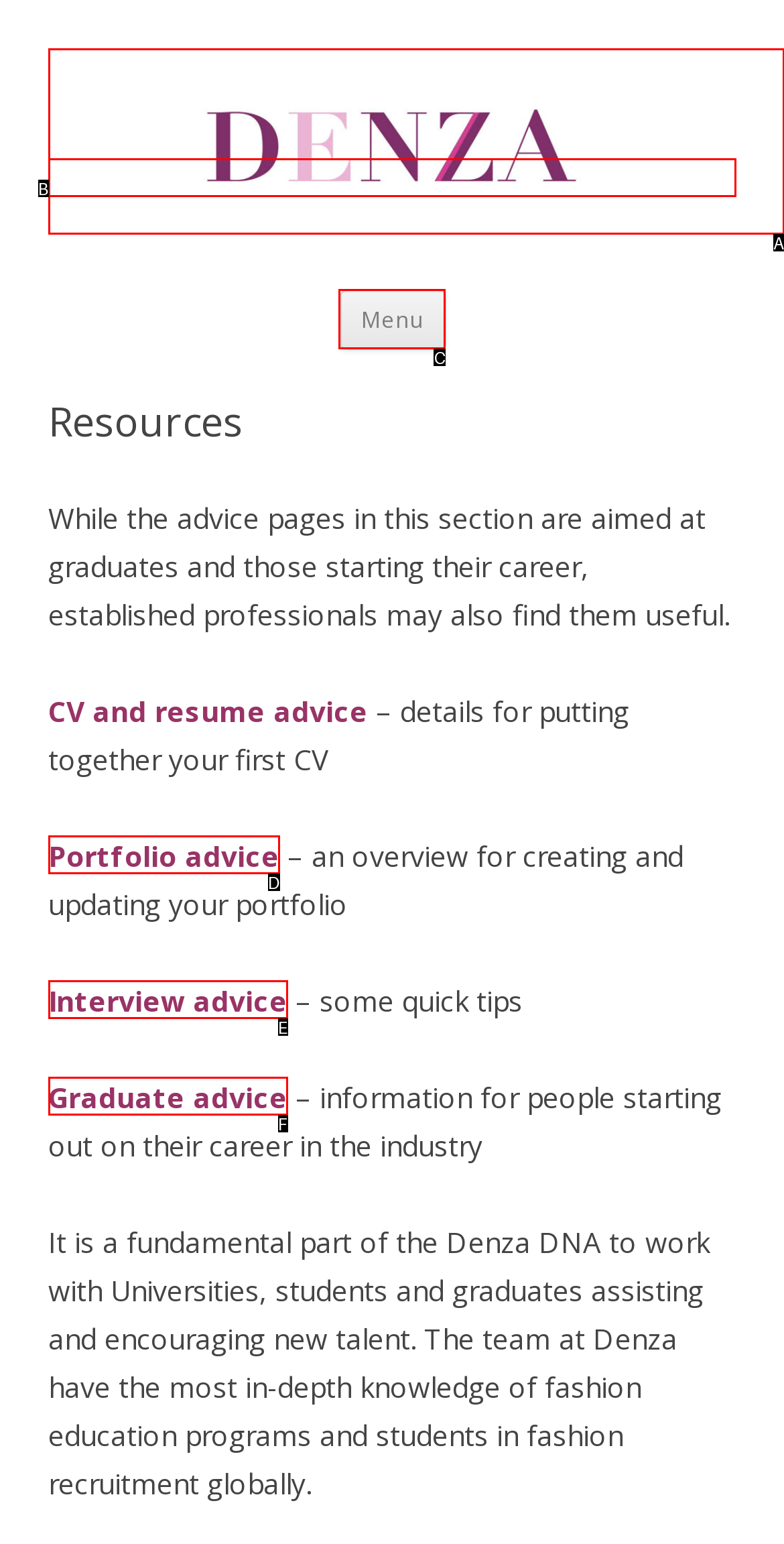Select the HTML element that fits the following description: Menu
Provide the letter of the matching option.

C